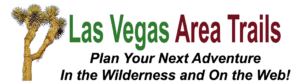Illustrate the image with a detailed and descriptive caption.

The image features a vibrant and engaging banner for "Las Vegas Area Trails," highlighting the beauty and adventure of exploring trails near Las Vegas, Nevada. The text prominently displays the title in bold green and red colors, emphasizing the phrase "Plan Your Next Adventure" beneath it, inviting outdoor enthusiasts to discover and plan their adventures in the wilderness. Accompanying the text is a graphic of a Joshua tree, symbolizing the desert landscape unique to the region. This banner serves as a gateway for individuals looking to connect with nature and explore various hiking and running trails within the stunning natural surroundings of Las Vegas.